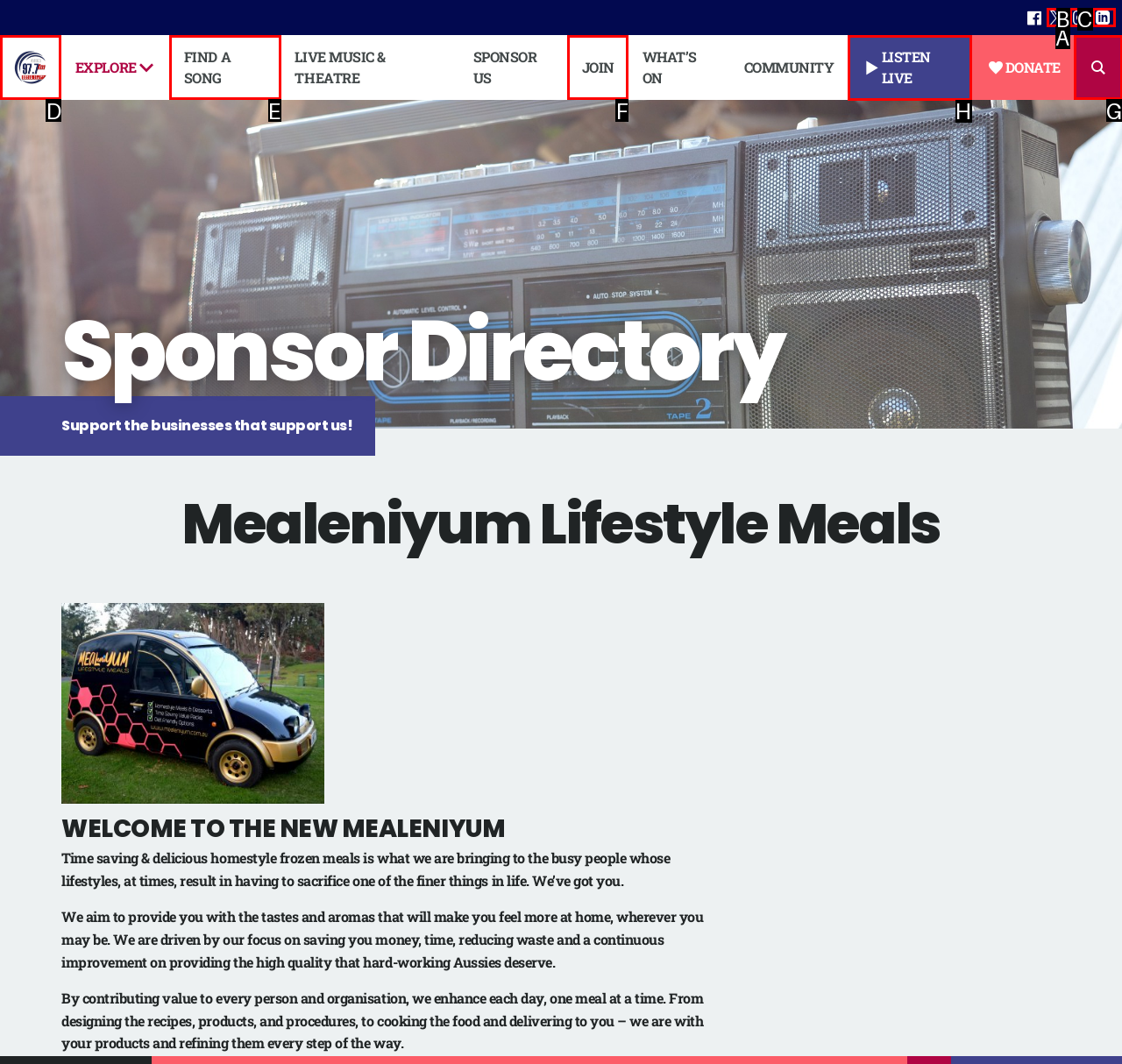Select the letter of the option that should be clicked to achieve the specified task: Listen Live. Respond with just the letter.

H